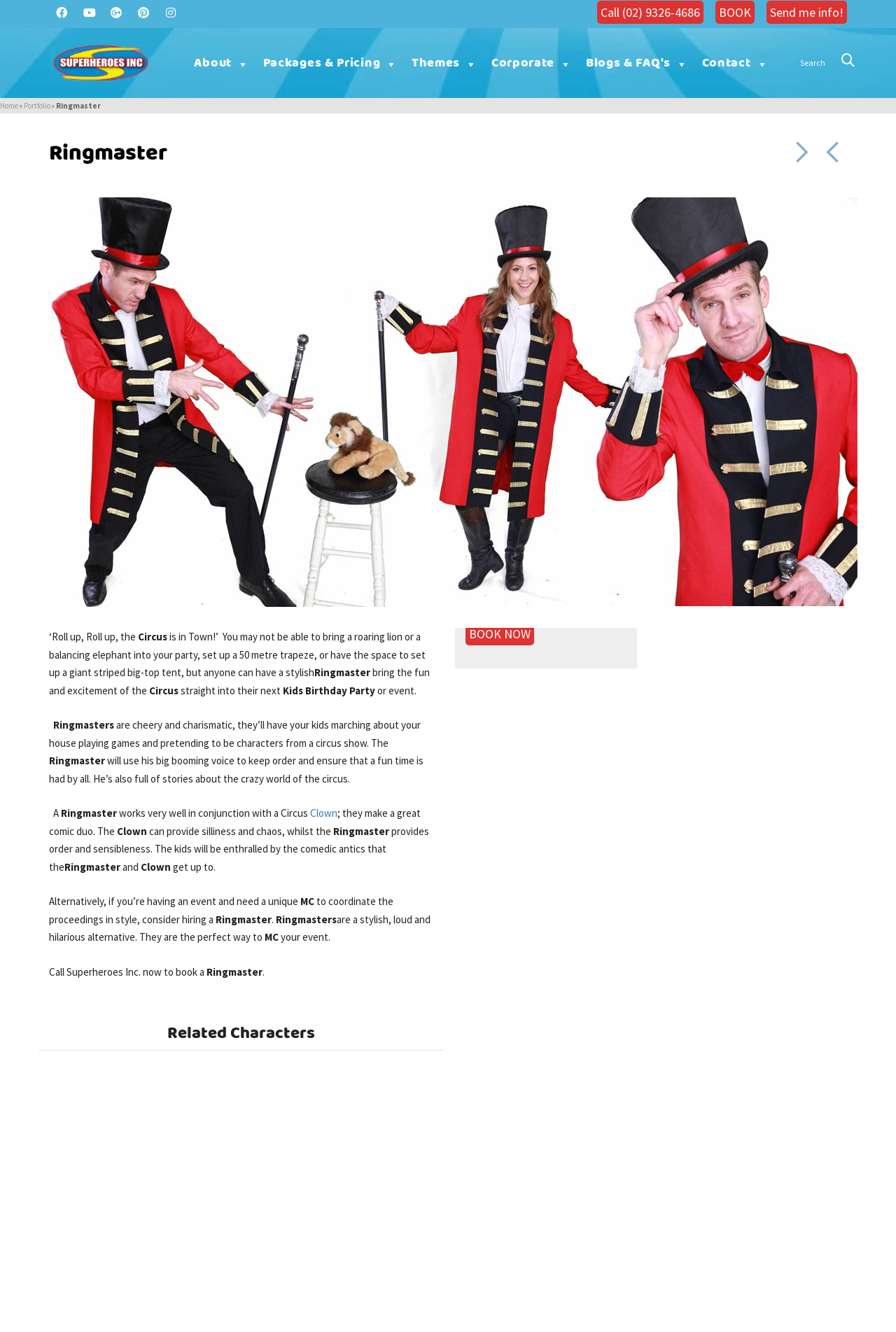What is the theme of the party entertainment?
Please give a detailed and thorough answer to the question, covering all relevant points.

Based on the webpage content, it is clear that the party entertainment is circus-themed, as mentioned in the text 'Roll up, Roll up, the Circus is in Town!' and the description of the Ringmaster's role in the party.